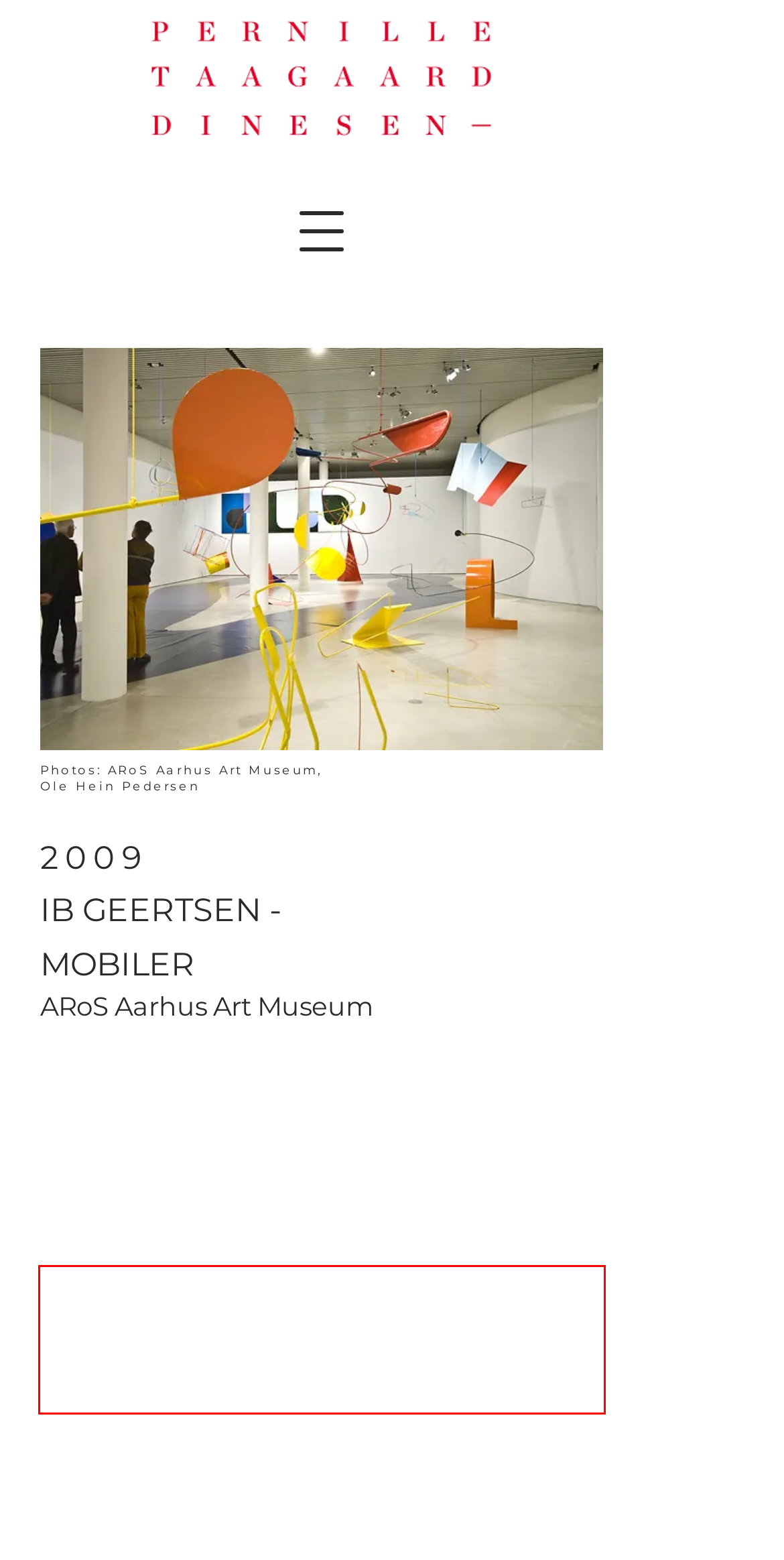Examine the screenshot of the webpage, locate the red bounding box, and generate the text contained within it.

The staging referred back to Geertsen’s early years when he served as landscape gardener and worked as such in Vennelystparken, Aarhus.